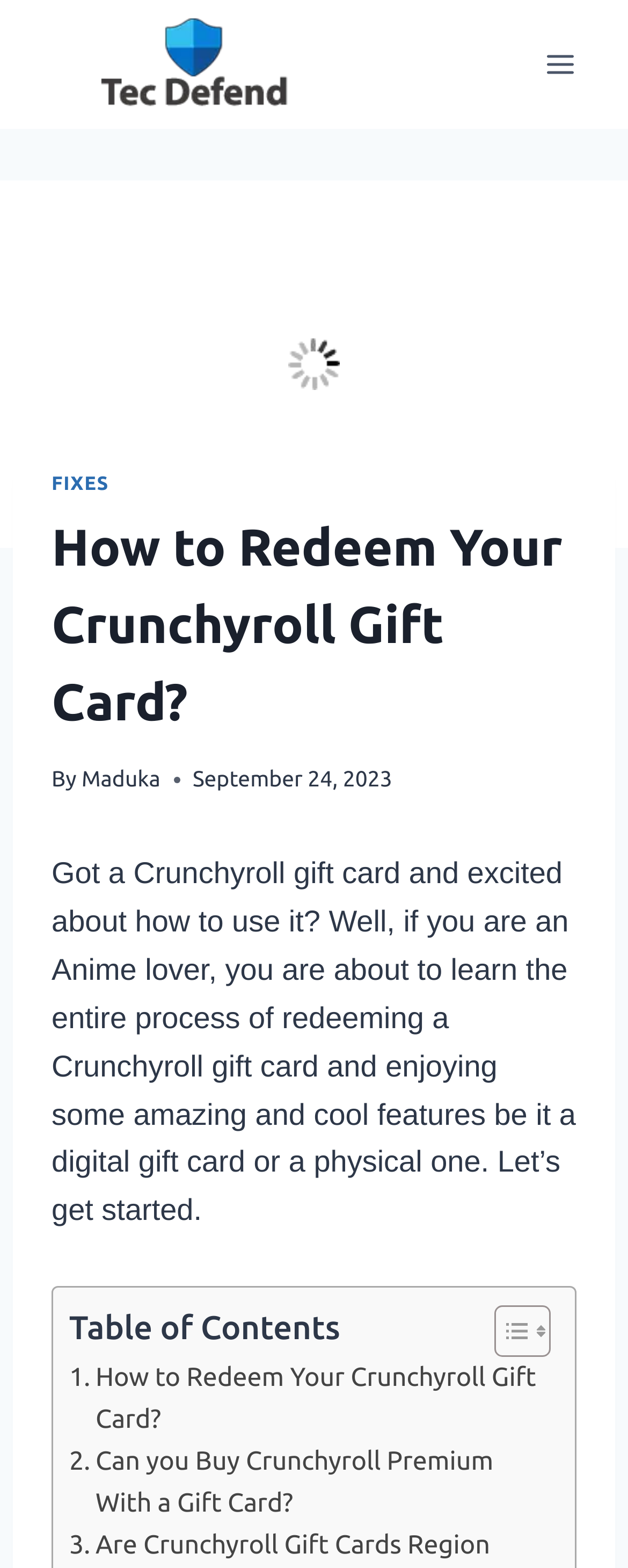Please find and generate the text of the main header of the webpage.

How to Redeem Your Crunchyroll Gift Card?